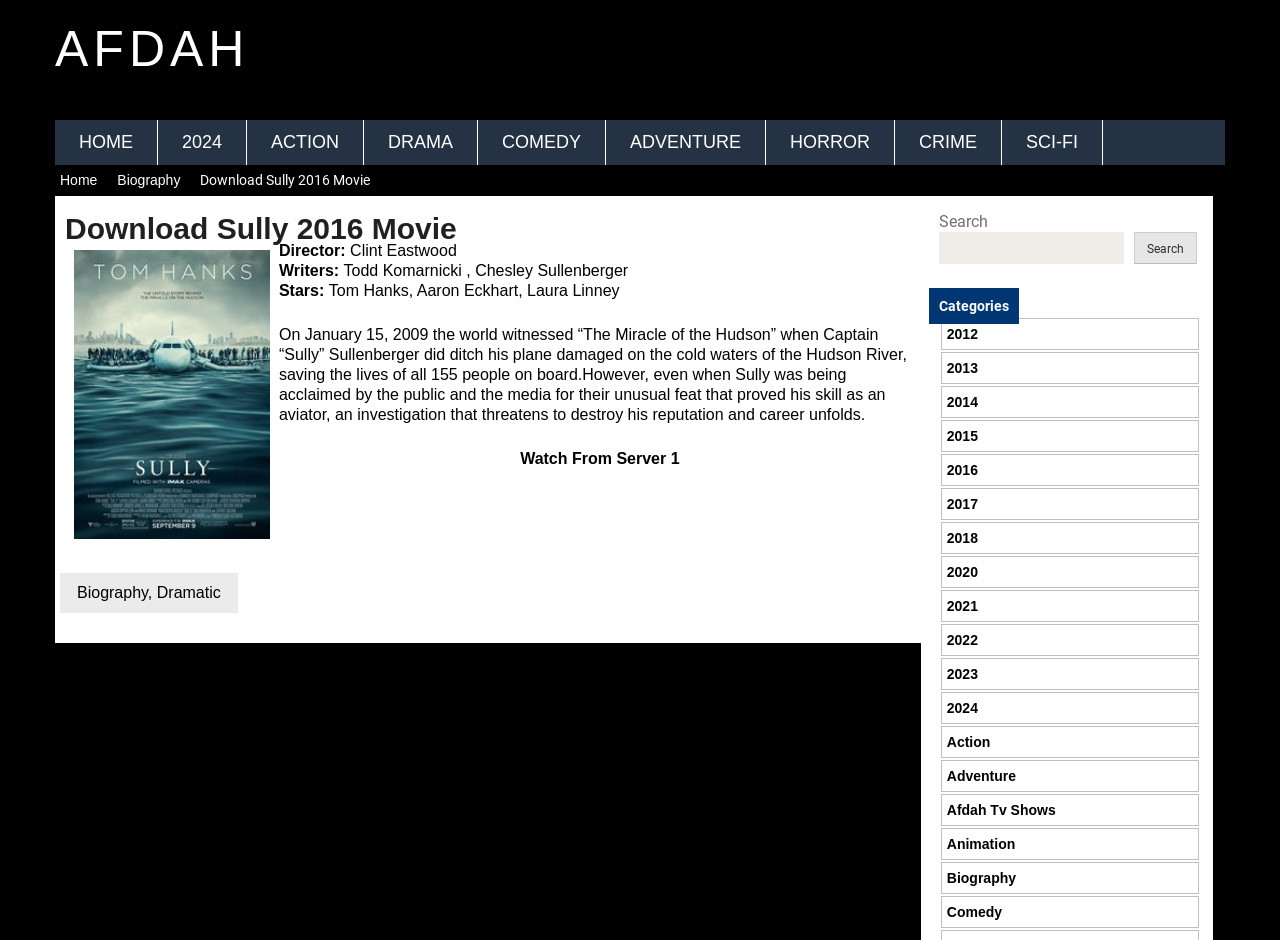Specify the bounding box coordinates of the element's region that should be clicked to achieve the following instruction: "Click on the 'Biography' category". The bounding box coordinates consist of four float numbers between 0 and 1, in the format [left, top, right, bottom].

[0.092, 0.183, 0.141, 0.2]